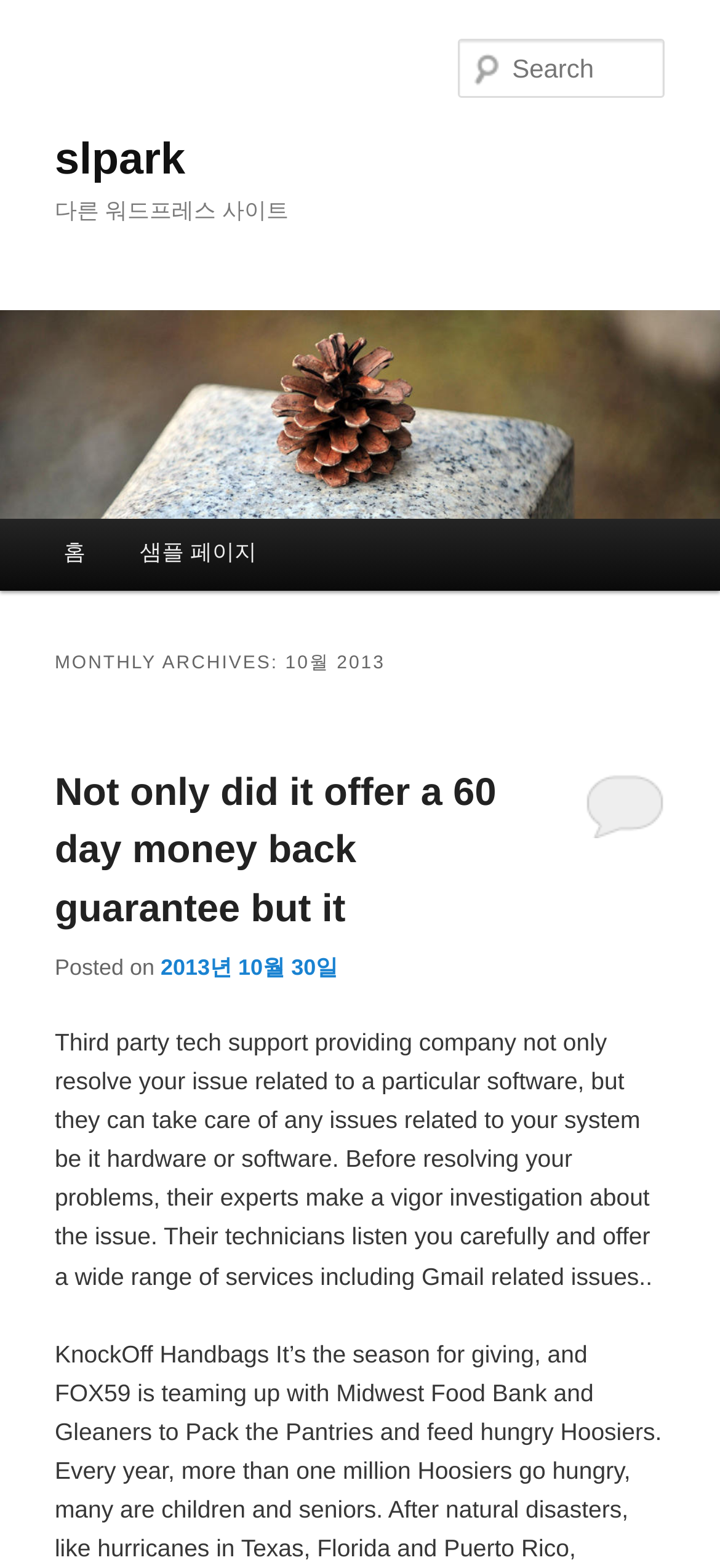What is the title of the blog?
Provide a thorough and detailed answer to the question.

The title of the blog can be found in the heading element at the top of the page, which is 'slpark'.